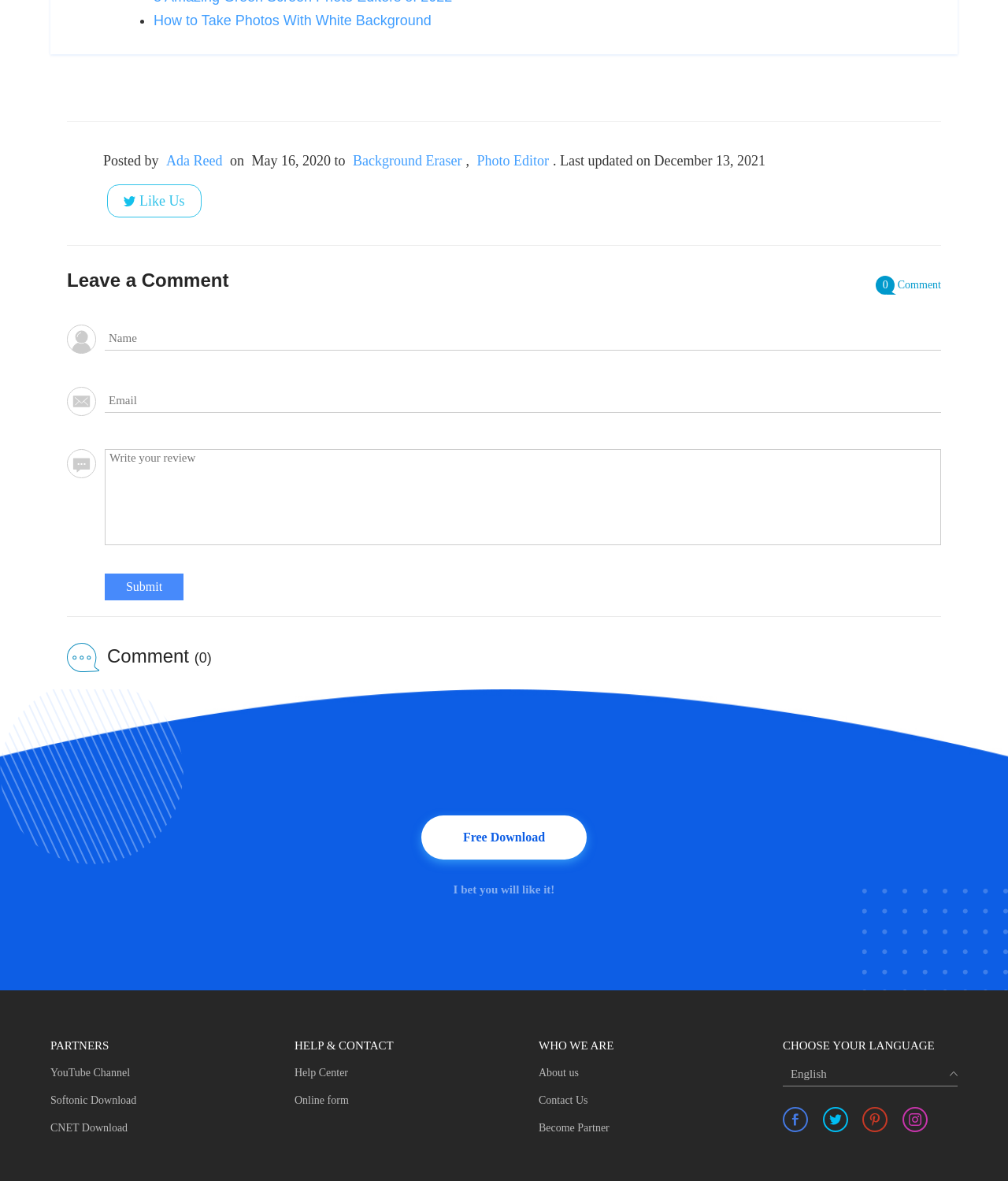Determine the bounding box coordinates of the element's region needed to click to follow the instruction: "Visit the YouTube Channel". Provide these coordinates as four float numbers between 0 and 1, formatted as [left, top, right, bottom].

[0.05, 0.899, 0.129, 0.919]